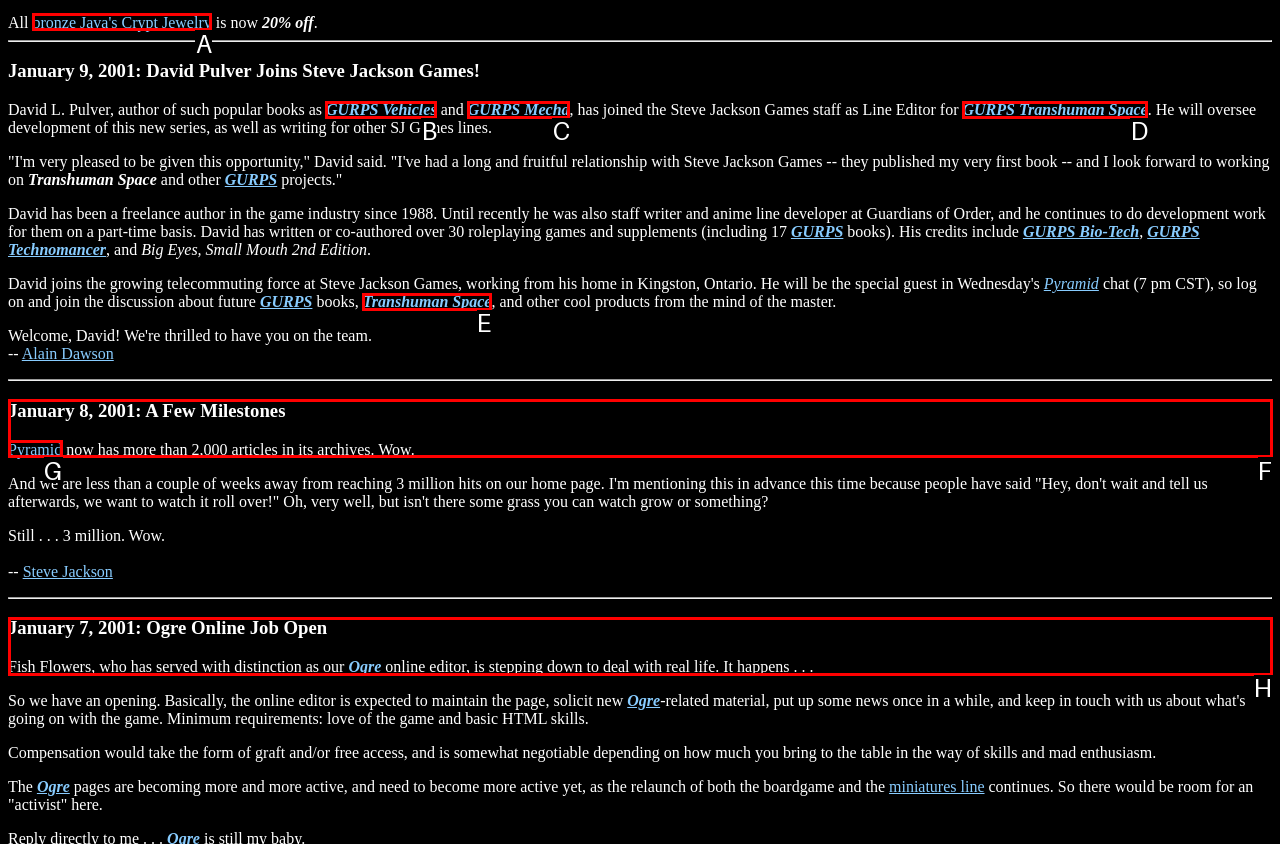Using the description: Transhuman Space, find the corresponding HTML element. Provide the letter of the matching option directly.

E